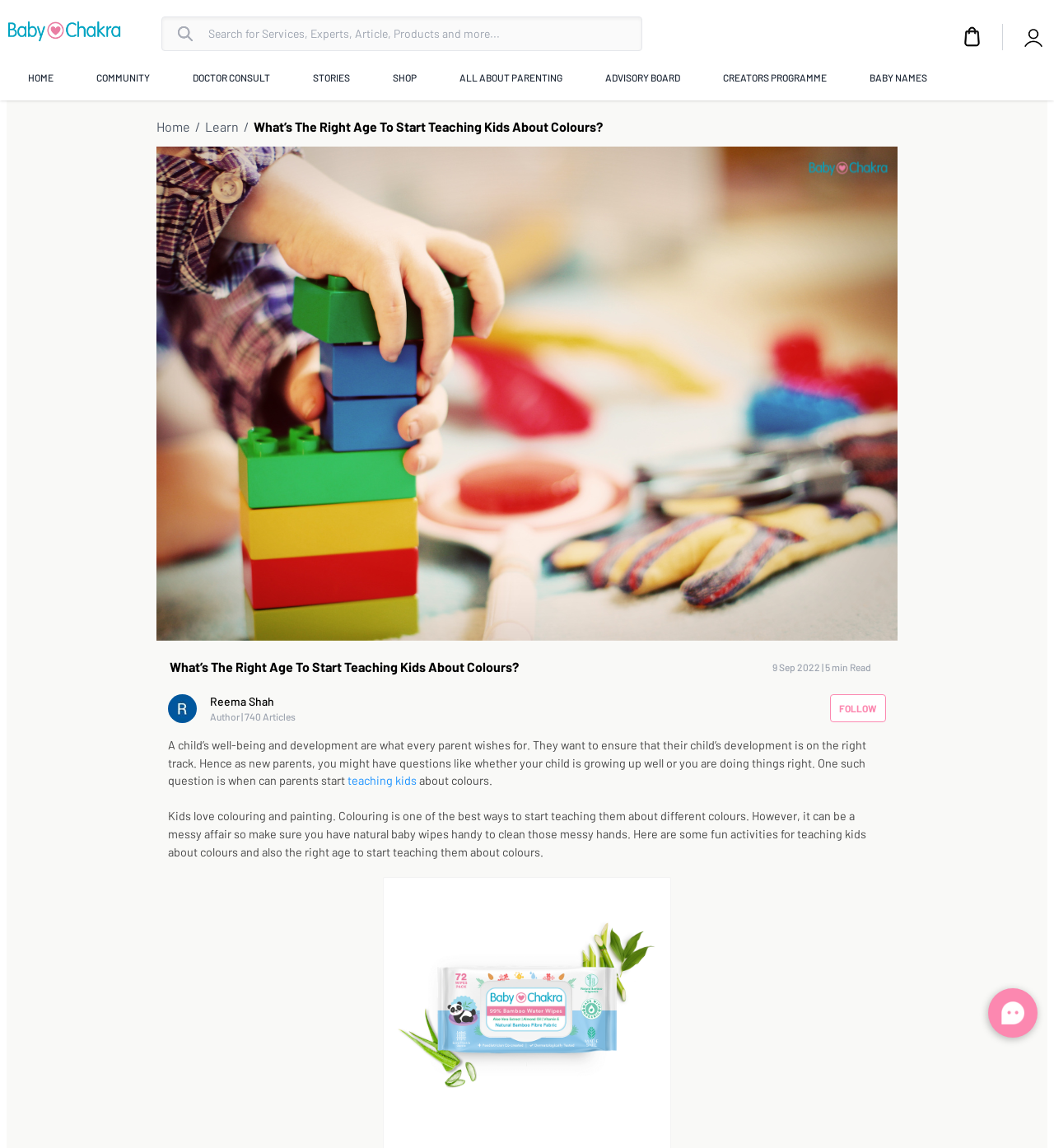Determine the bounding box coordinates for the UI element described. Format the coordinates as (top-left x, top-left y, bottom-right x, bottom-right y) and ensure all values are between 0 and 1. Element description: aria-label="Shopping Cart Page"

[0.91, 0.021, 0.935, 0.044]